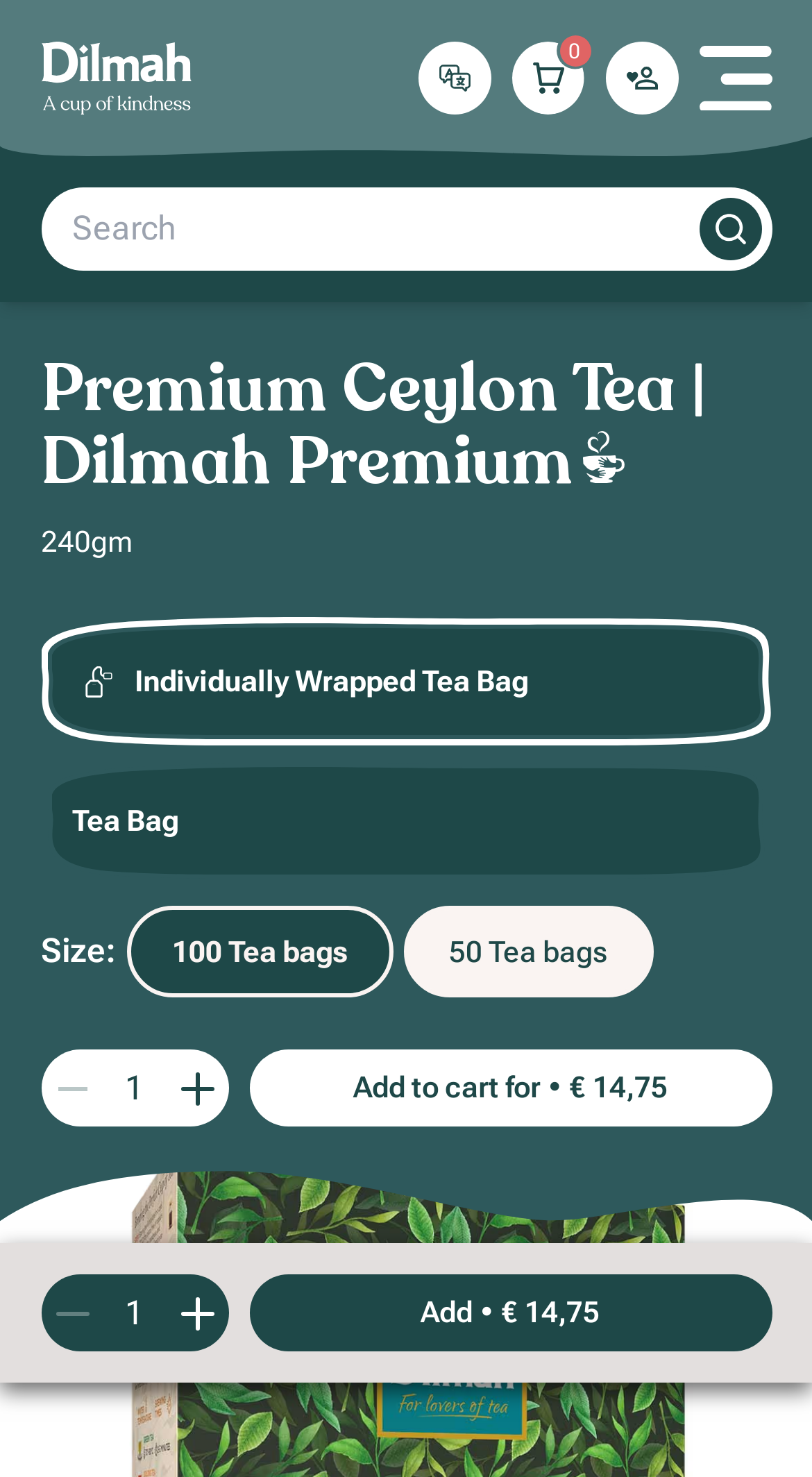Identify the bounding box for the UI element described as: "aria-label="Increase quantity"". Ensure the coordinates are four float numbers between 0 and 1, formatted as [left, top, right, bottom].

[0.204, 0.875, 0.281, 0.927]